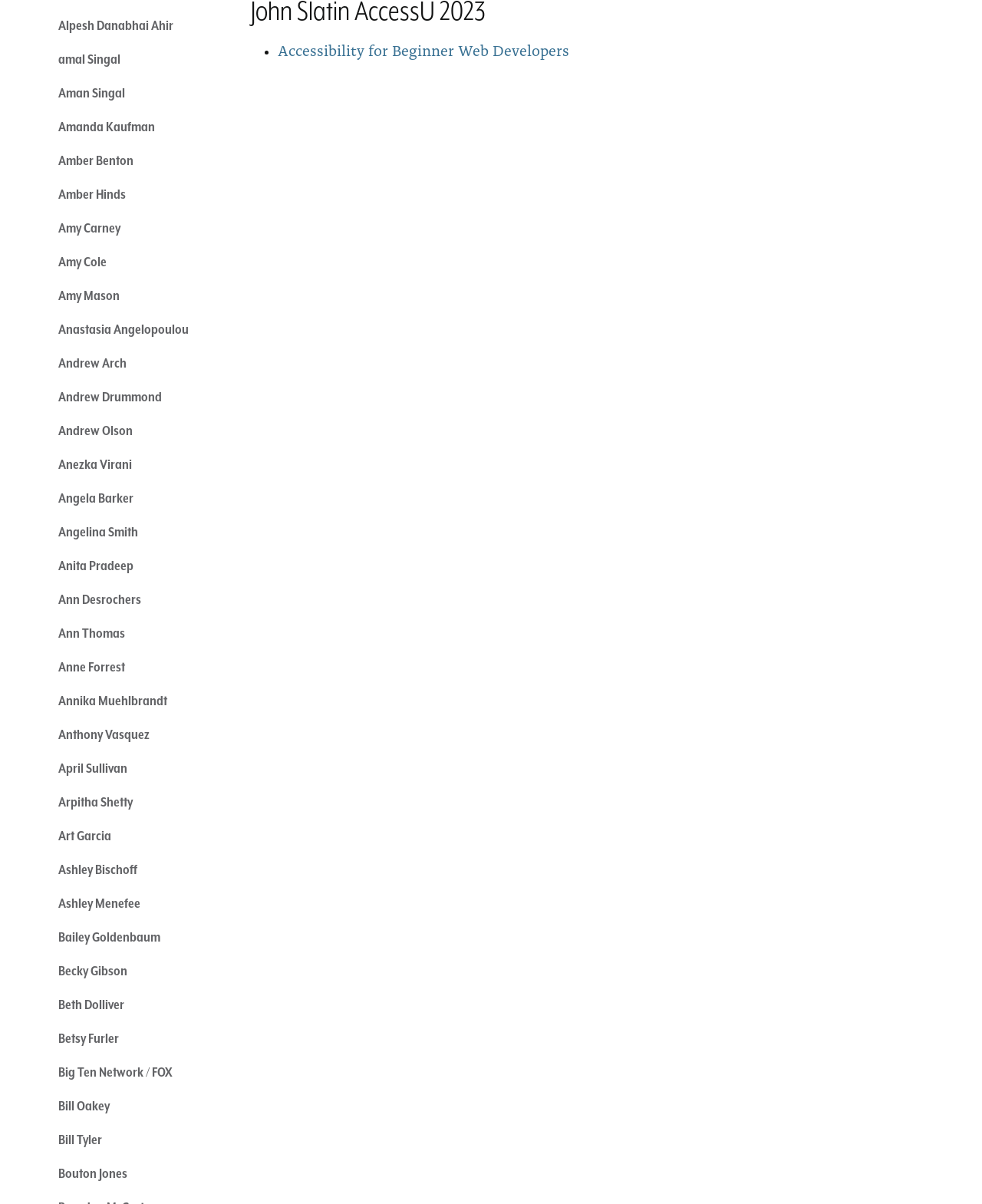Using the information shown in the image, answer the question with as much detail as possible: What is the format of the list on the webpage?

The format of the list on the webpage is in bullet points, as indicated by the ListMarker element '•' at the top of the list, which suggests that the list is presented in a bullet point format.